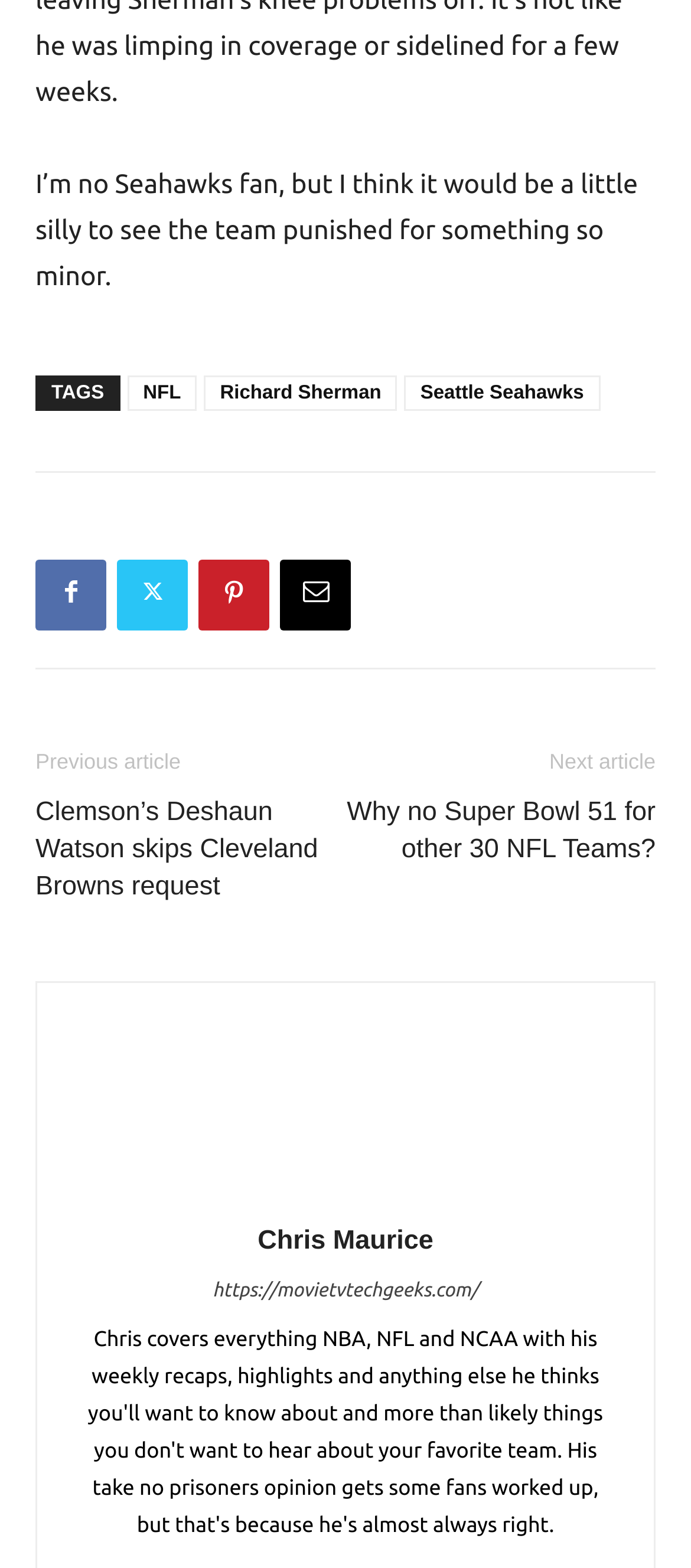What team is Richard Sherman associated with?
Look at the image and respond with a single word or a short phrase.

Seattle Seahawks